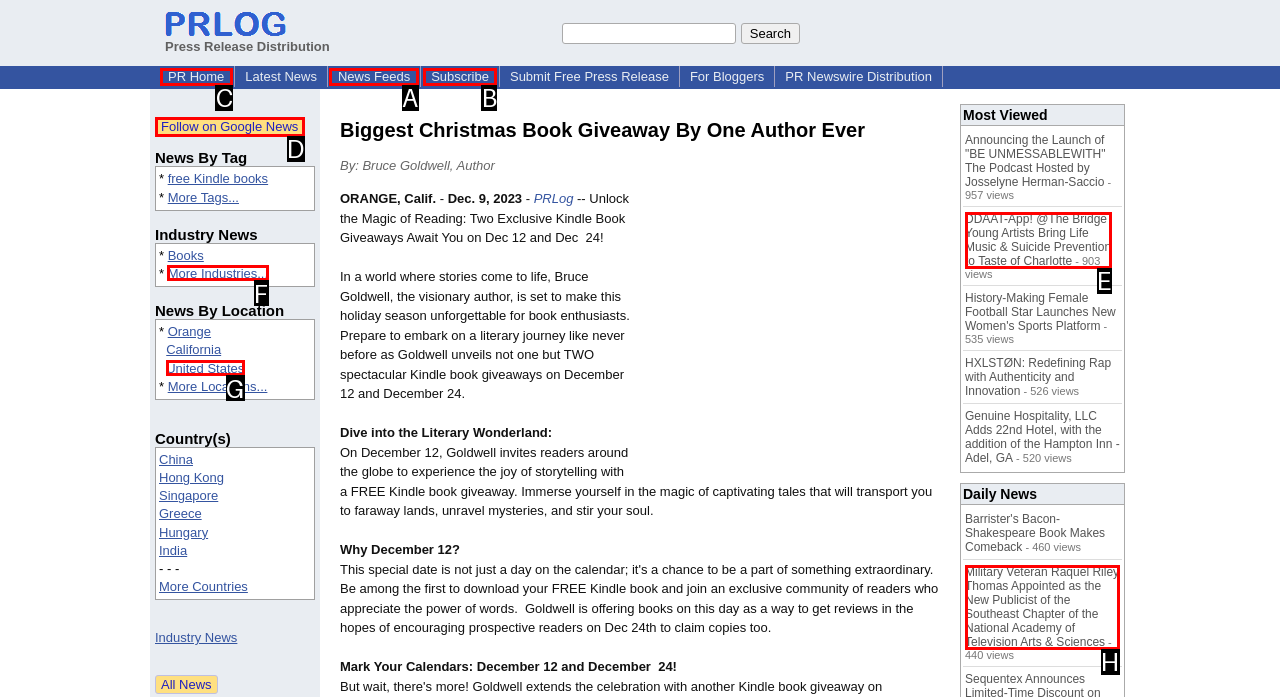Identify the HTML element you need to click to achieve the task: Click on PR Home. Respond with the corresponding letter of the option.

C